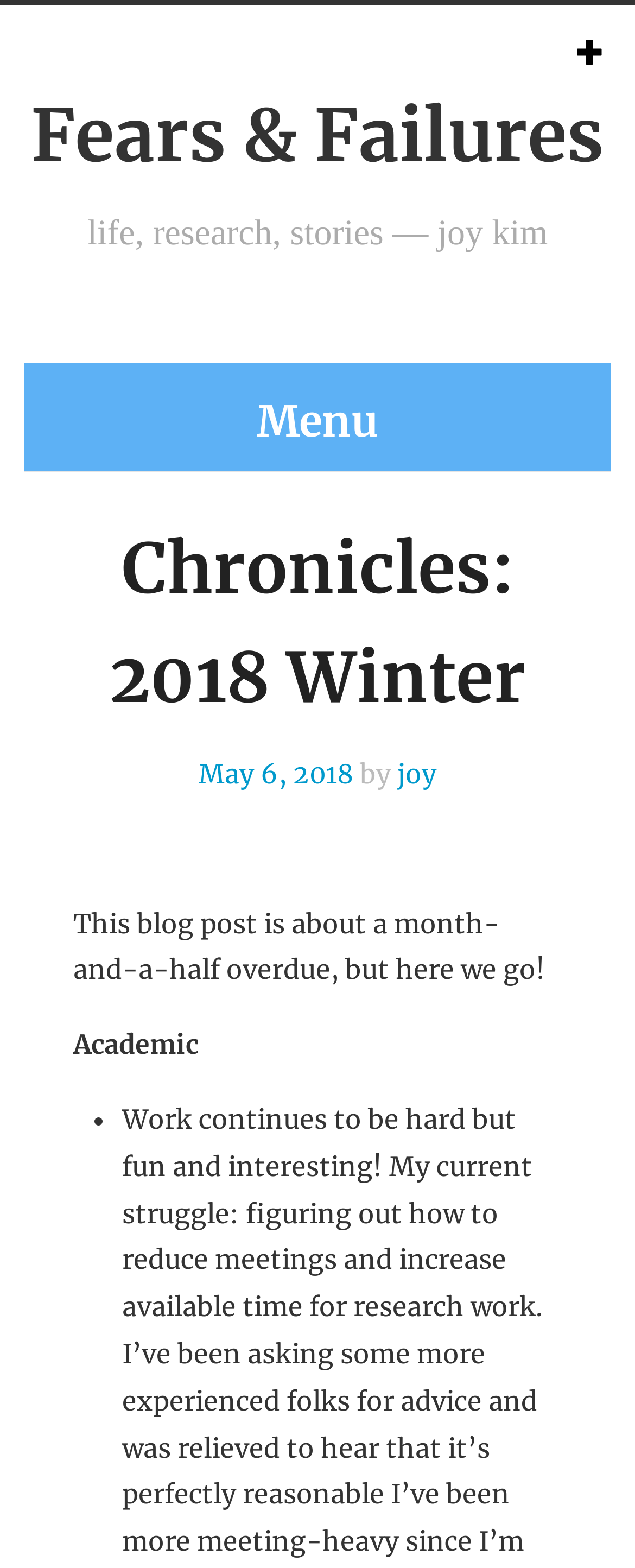Can you find and provide the main heading text of this webpage?

Fears & Failures